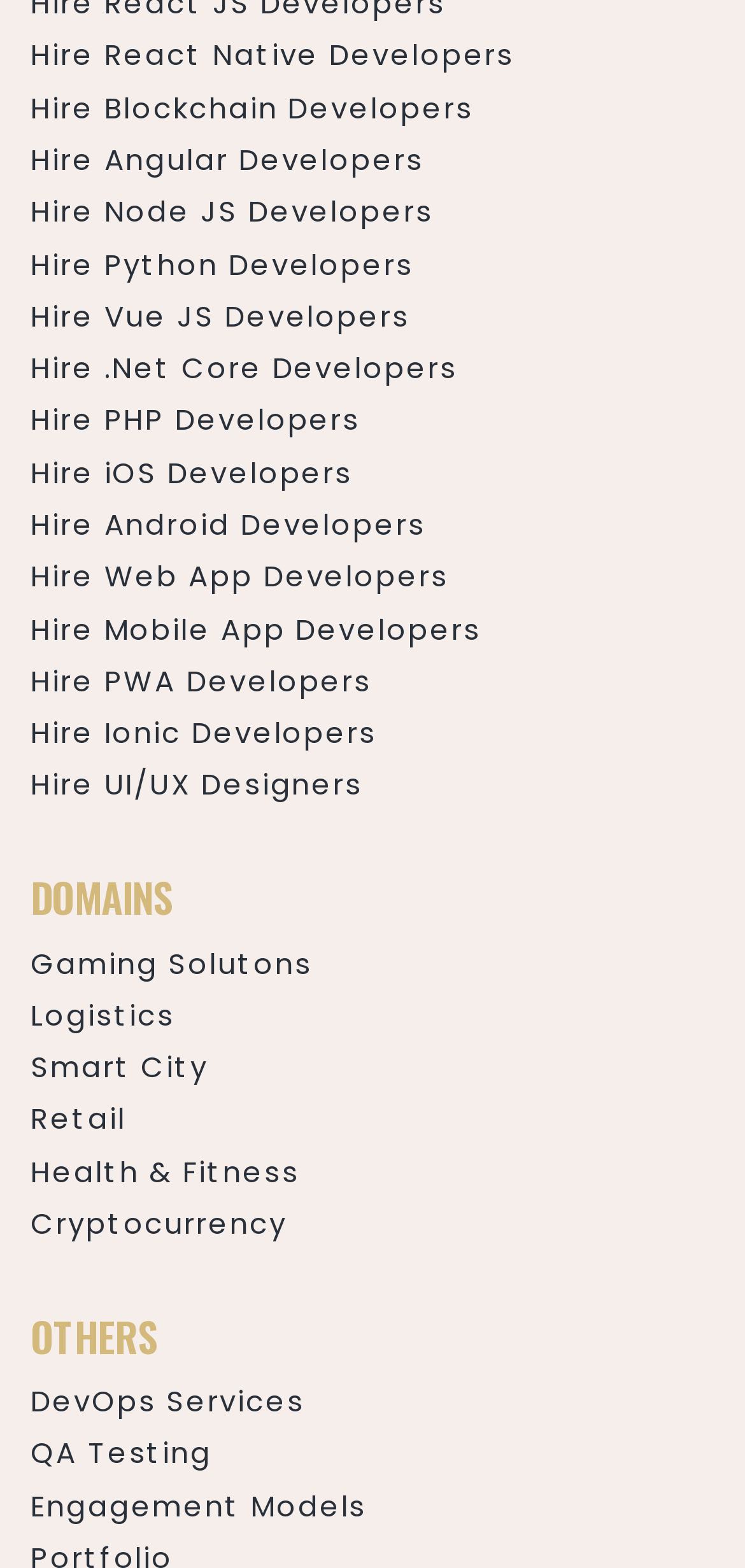Provide the bounding box coordinates for the area that should be clicked to complete the instruction: "View Gaming Solutions".

[0.041, 0.598, 0.959, 0.632]